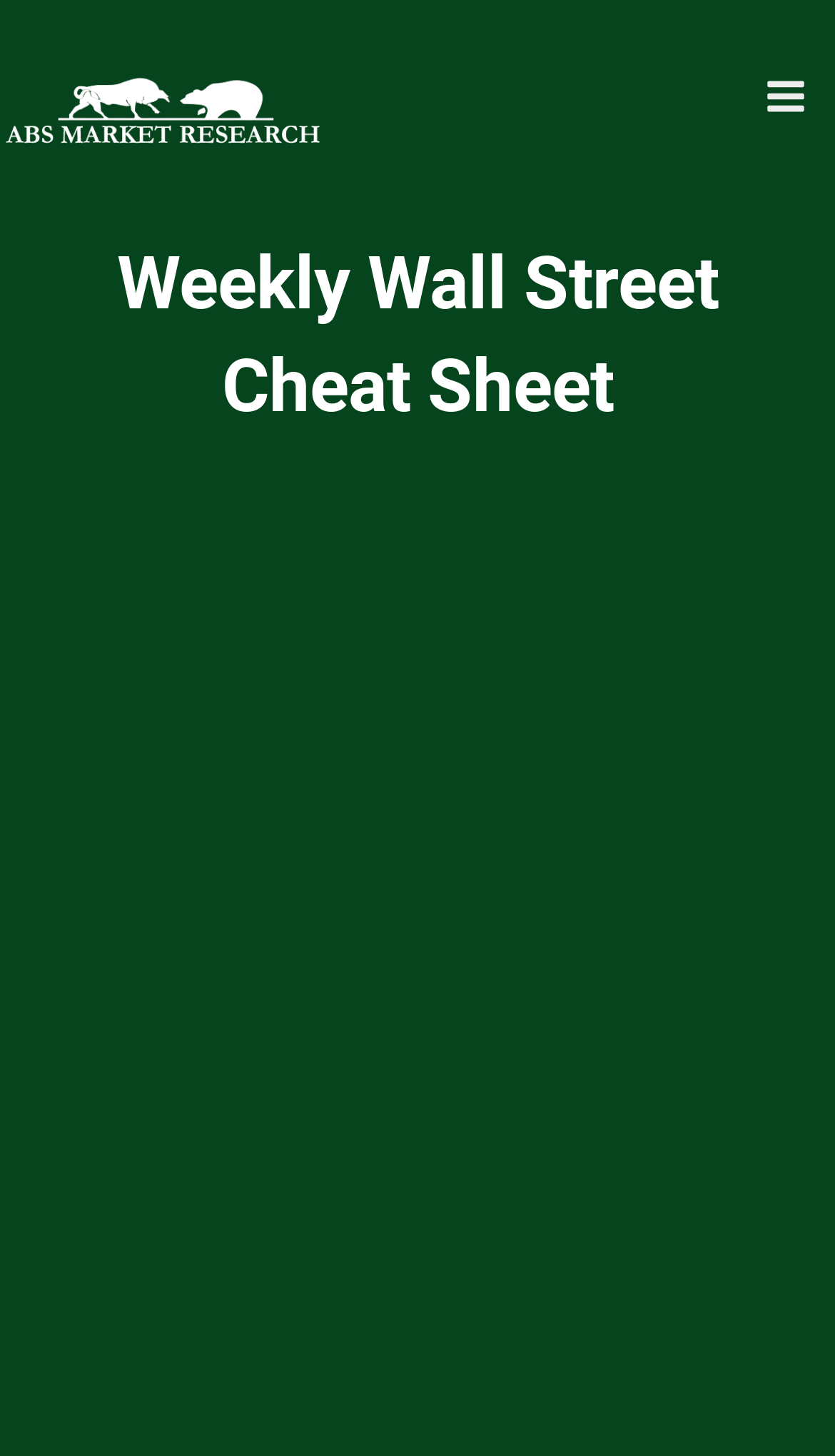Answer the question using only one word or a concise phrase: What is the call-to-action button for?

Get Your Free Cheat Sheet